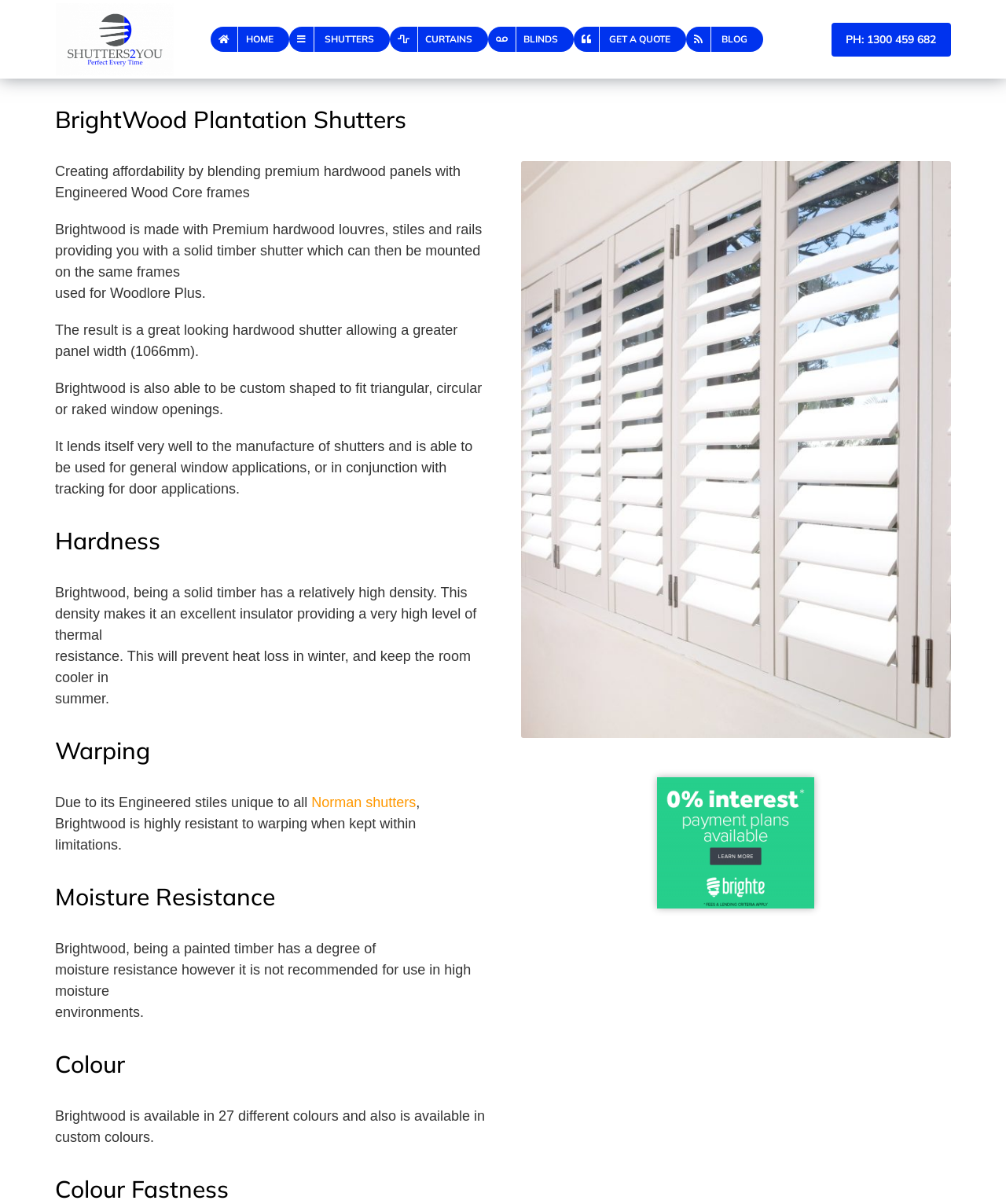From the given element description: "Steampunk Jewelry", find the bounding box for the UI element. Provide the coordinates as four float numbers between 0 and 1, in the order [left, top, right, bottom].

None